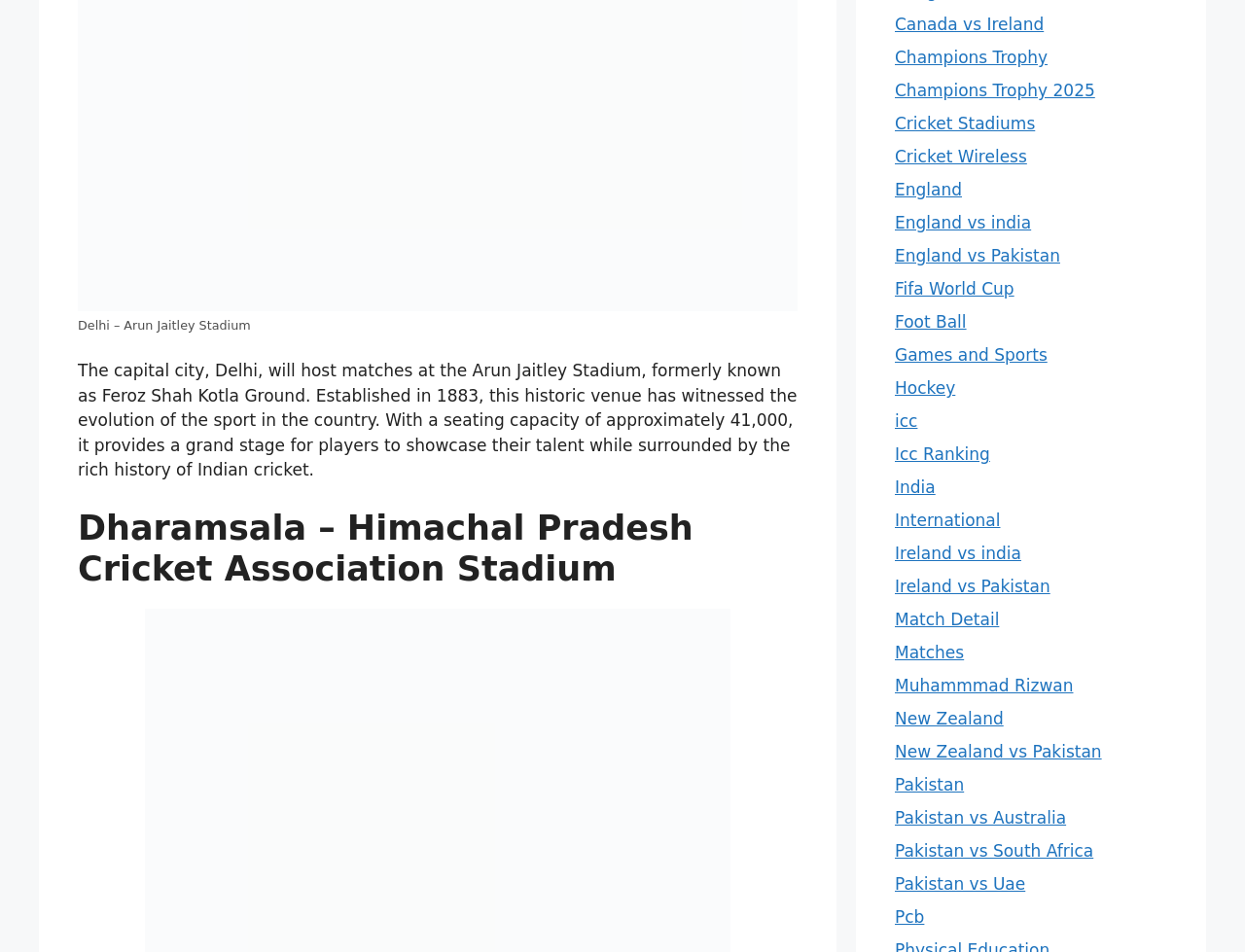What is the name of the stadium in Dharamsala?
Answer with a single word or phrase by referring to the visual content.

Himachal Pradesh Cricket Association Stadium